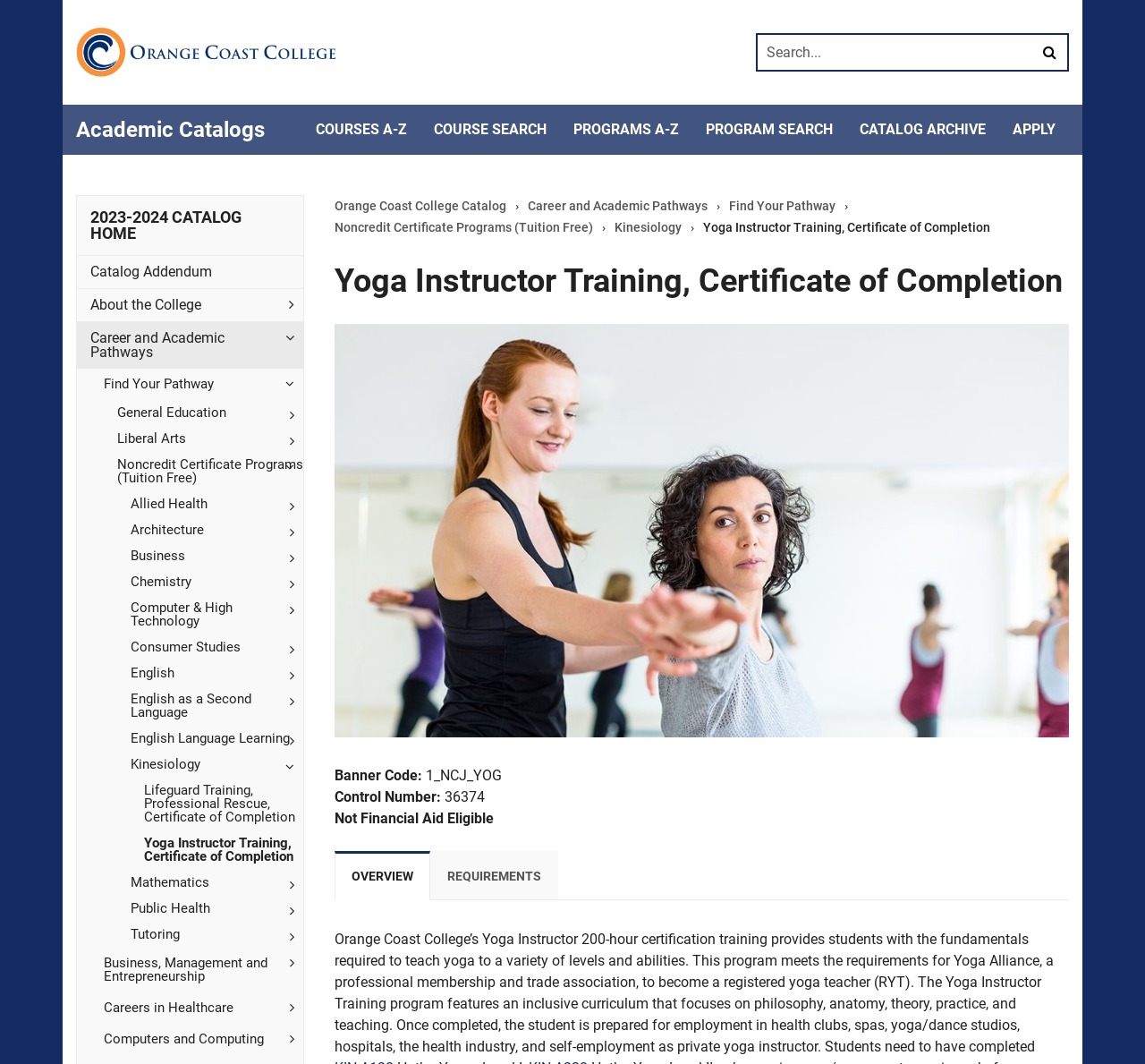Use the details in the image to answer the question thoroughly: 
What is the banner code for the Yoga Instructor Training program?

I found the answer by looking at the text on the webpage, which says 'Banner Code: 1_NCJ_YOG'. This is the banner code for the Yoga Instructor Training program.